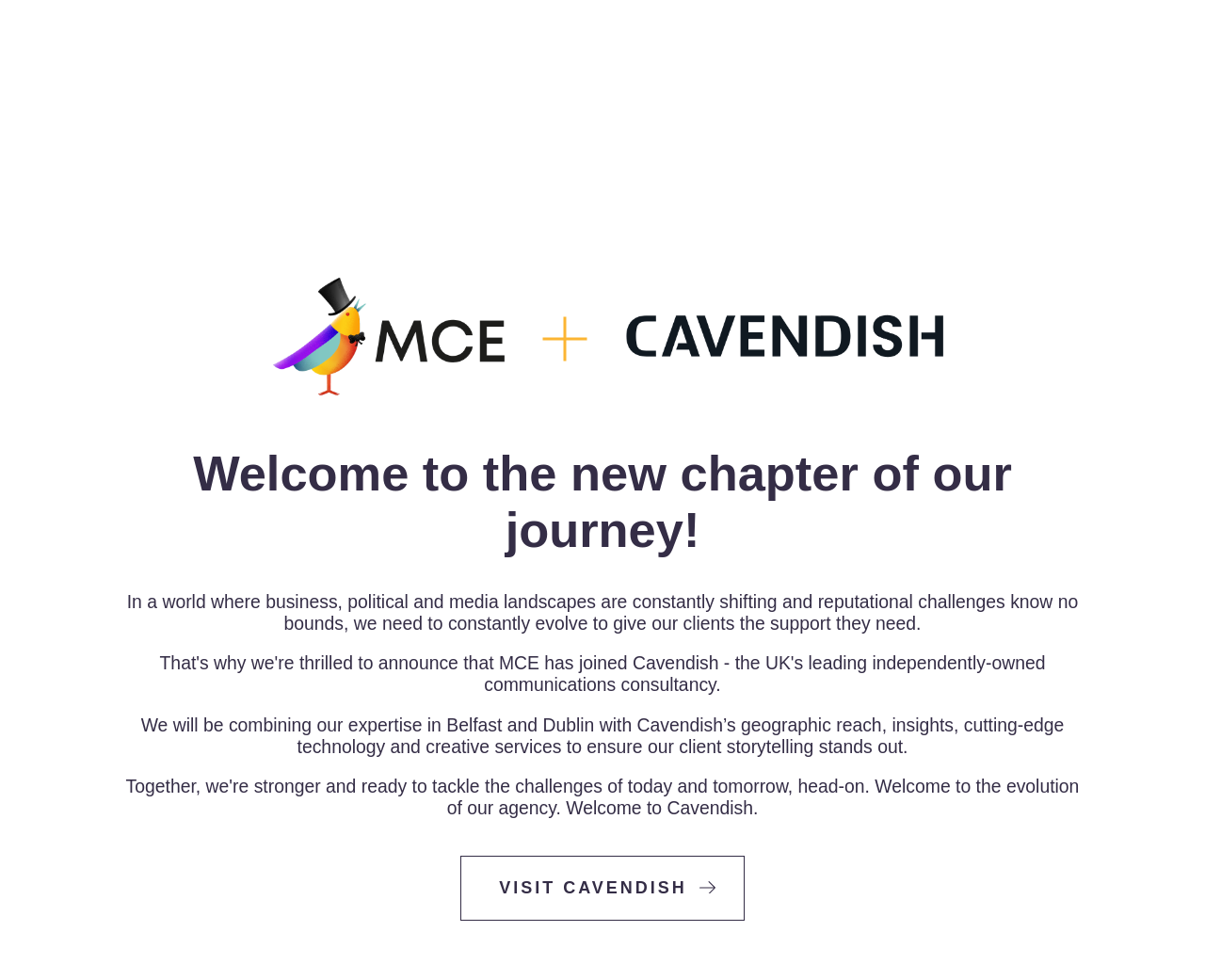What is the main purpose of the company?
Examine the image and provide an in-depth answer to the question.

The text on the webpage mentions that the company needs to constantly evolve to give their clients the support they need, suggesting that the main purpose of the company is to support its clients.